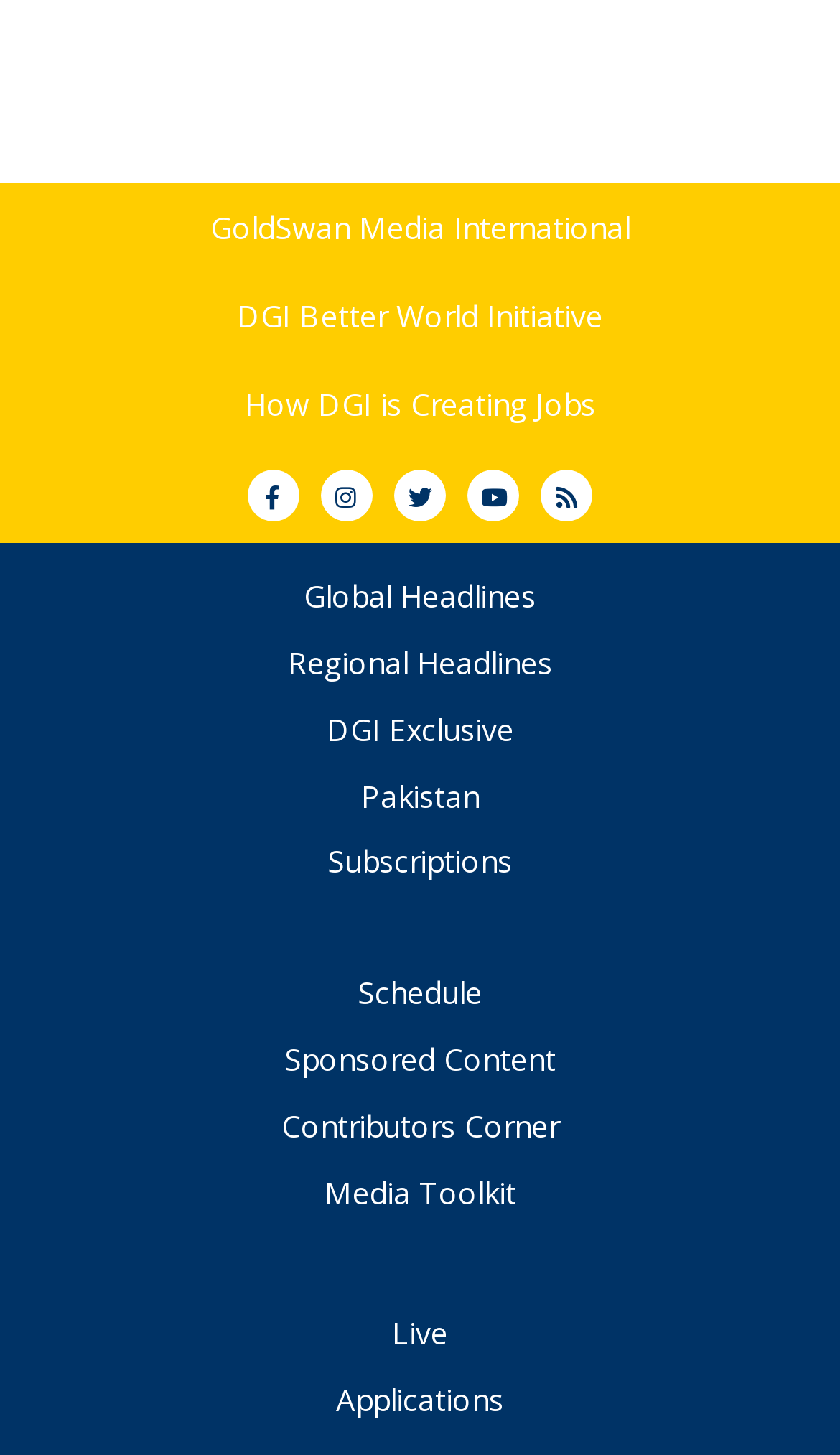Find the UI element described as: "Schedule" and predict its bounding box coordinates. Ensure the coordinates are four float numbers between 0 and 1, [left, top, right, bottom].

[0.426, 0.668, 0.574, 0.696]